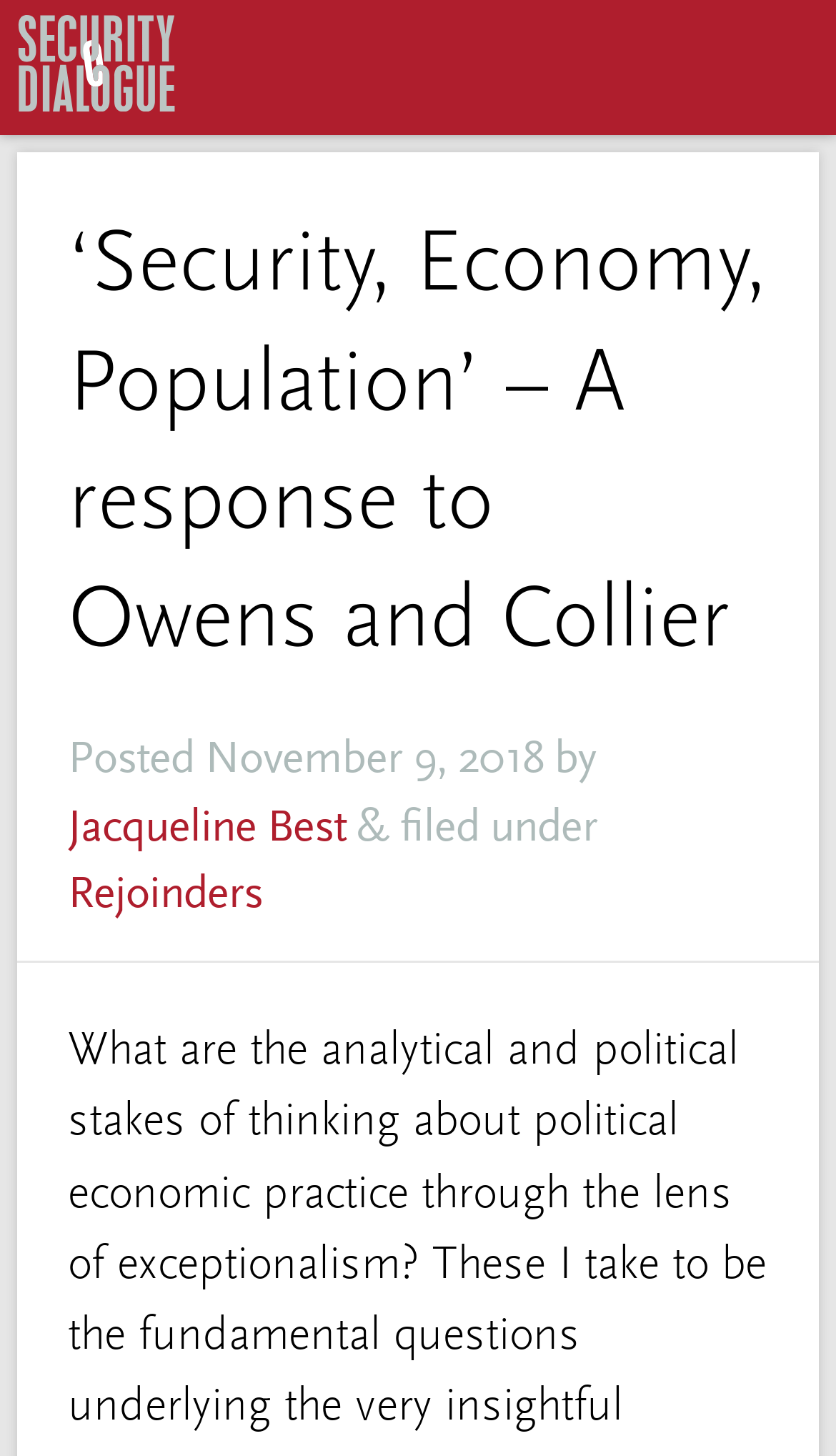Find and provide the bounding box coordinates for the UI element described with: "Jacqueline Best".

[0.082, 0.549, 0.415, 0.586]